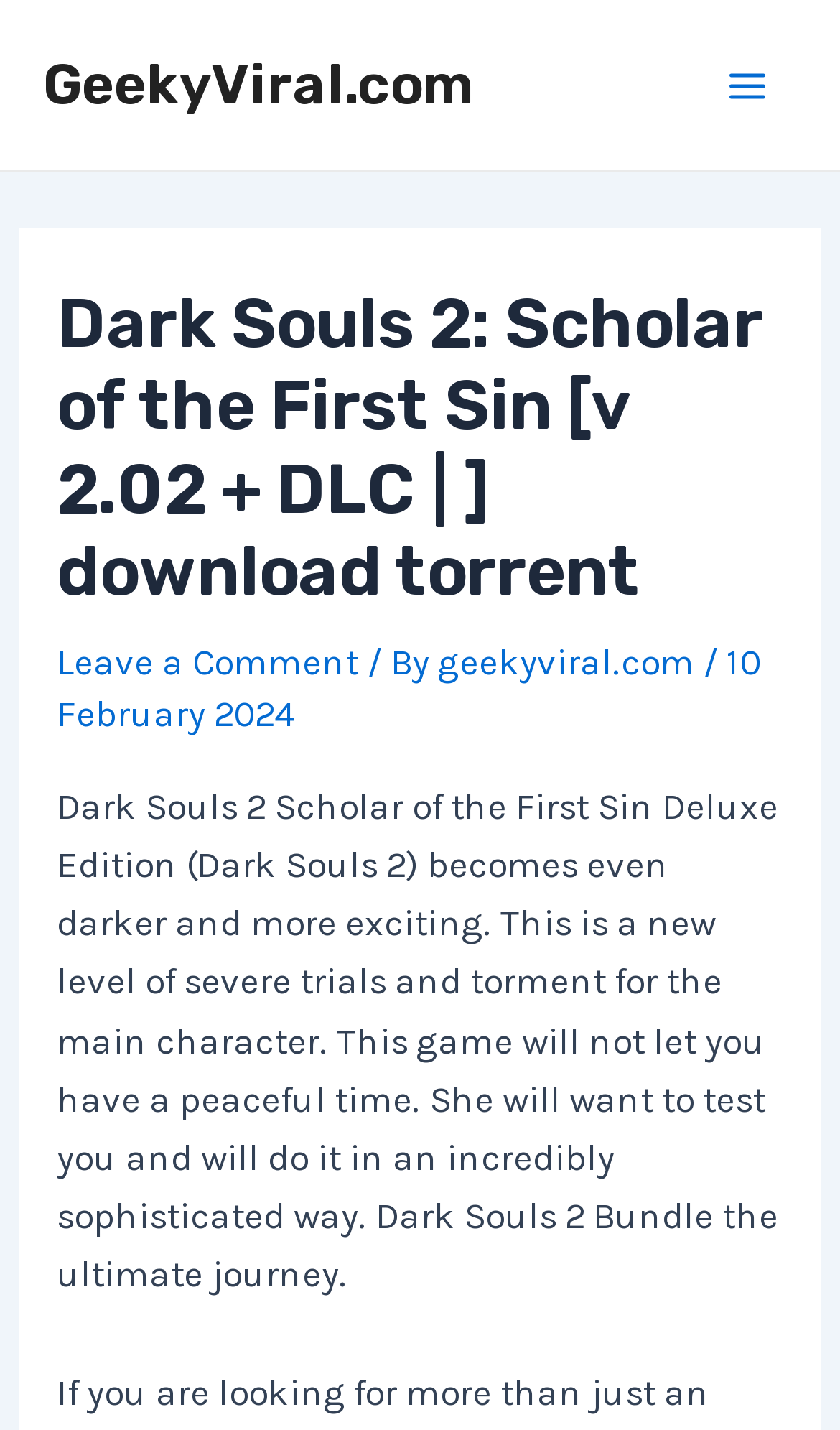When was the article published? Based on the image, give a response in one word or a short phrase.

10 February 2024